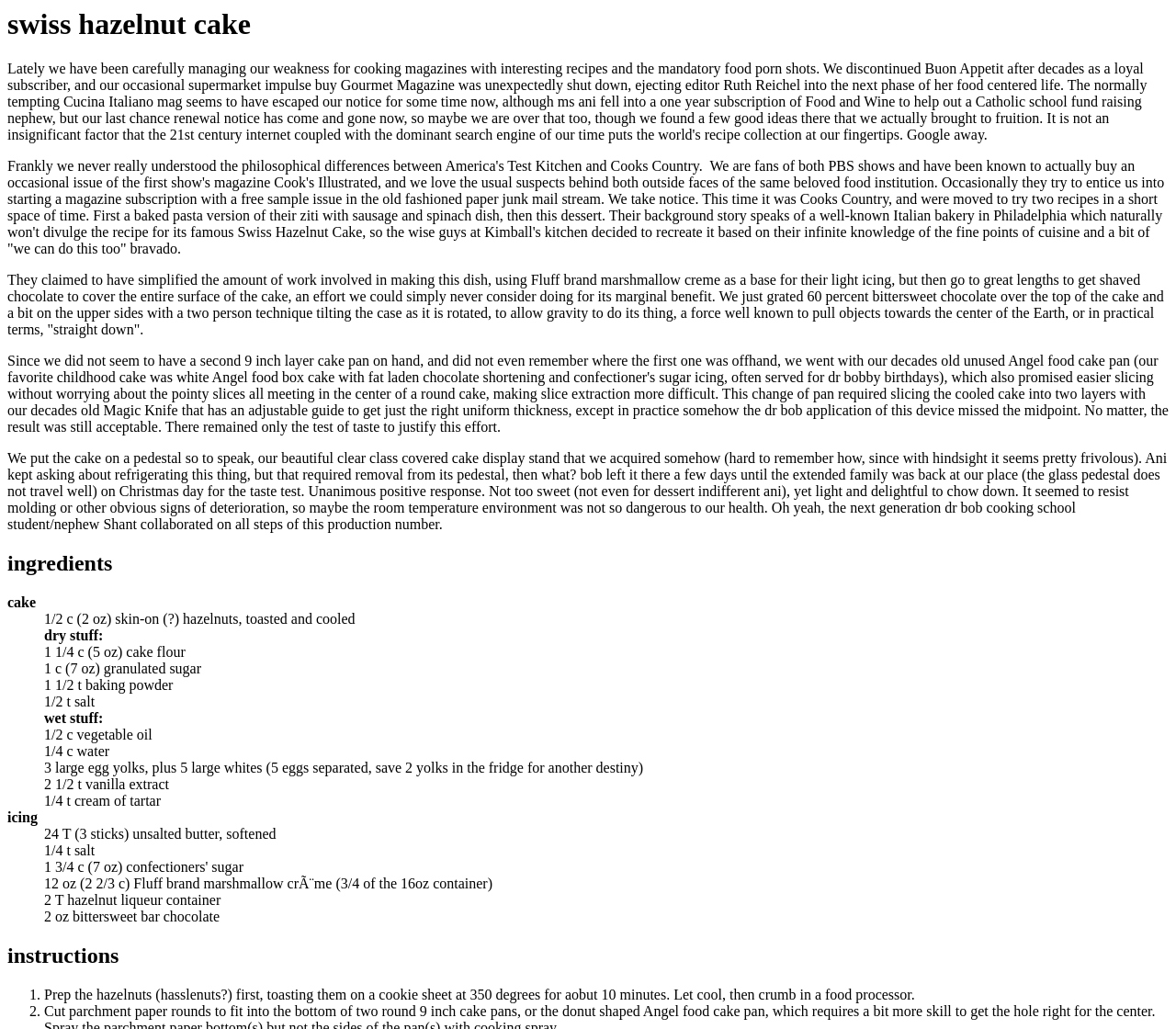Offer a detailed account of what is visible on the webpage.

This webpage is a recipe page for a Swiss Hazelnut Cake. At the top, there is a heading that reads "Swiss Hazelnut Cake". Below this heading, there is a block of text that provides background information on the recipe, including its origin and the authors' experience with making it.

Following this introduction, there is a section dedicated to the ingredients required for the recipe. This section is headed by a "Ingredients" heading and is organized into a list of terms and details. The list includes various ingredients such as hazelnuts, cake flour, granulated sugar, and eggs, along with their respective quantities.

Below the ingredients section, there is another section headed by an "Instructions" heading. This section provides a step-by-step guide on how to prepare the cake, including toasting hazelnuts, mixing ingredients, and assembling the cake.

Throughout the page, there are no images, but the text is well-organized and easy to follow. The use of headings and lists helps to break up the content and make it more readable. The overall layout is clean and concise, making it easy to navigate and understand the recipe.